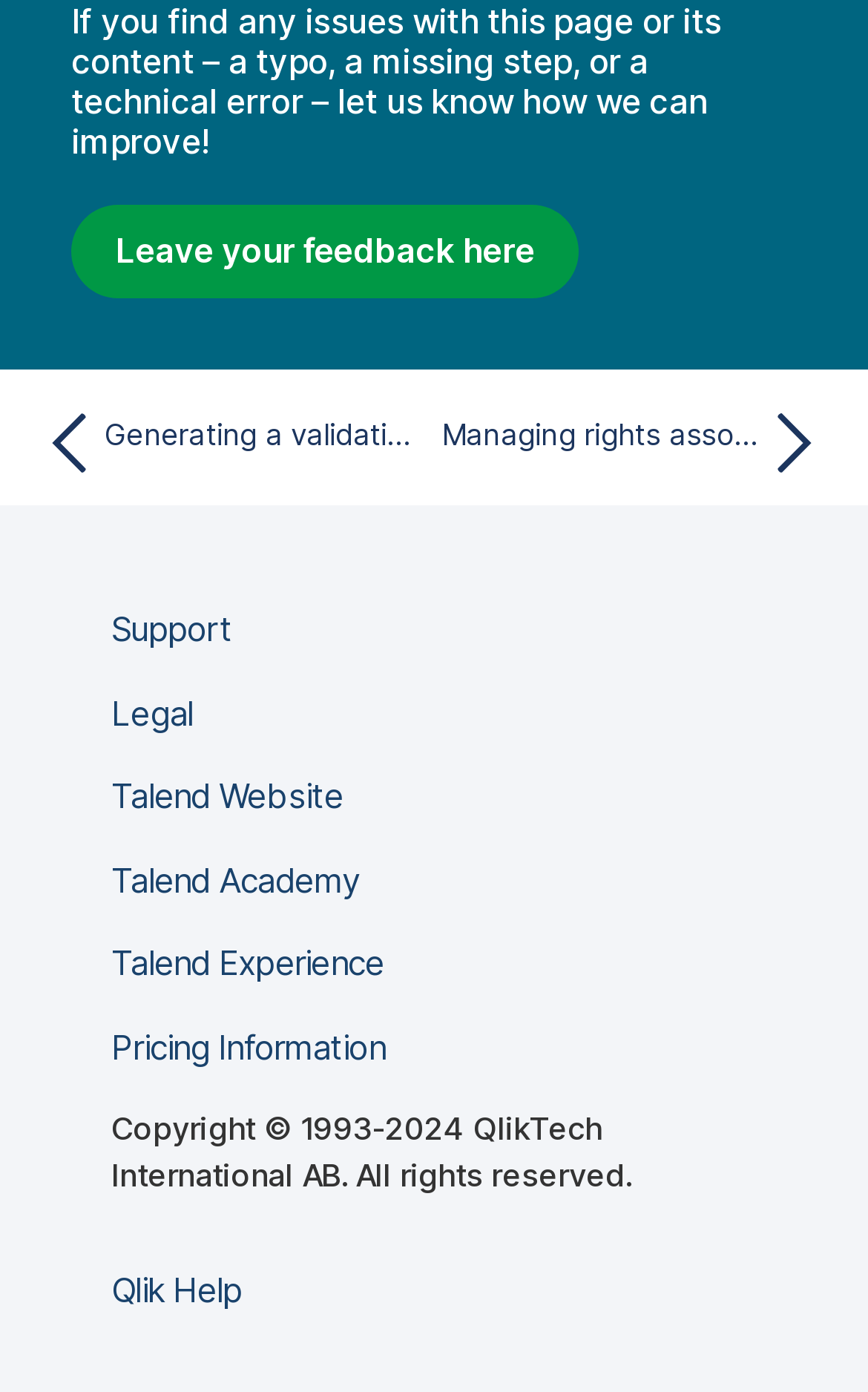What is the name of the company that owns the copyright?
Analyze the image and provide a thorough answer to the question.

The static text 'Copyright © 1993-2024 QlikTech International AB. All rights reserved.' indicates that the company that owns the copyright is QlikTech International AB.